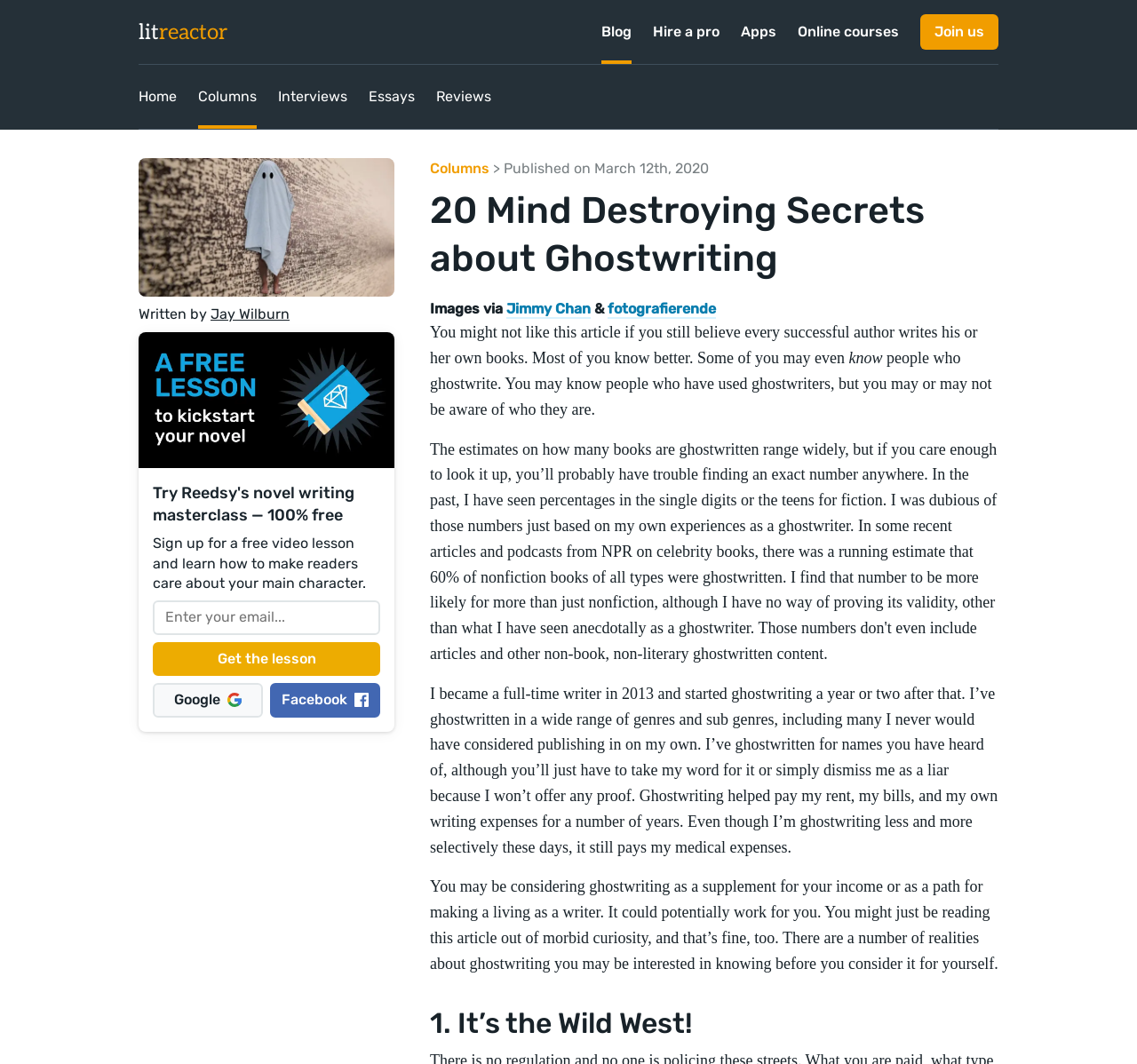Locate the bounding box coordinates of the clickable element to fulfill the following instruction: "Read the article by Amanda Davis". Provide the coordinates as four float numbers between 0 and 1 in the format [left, top, right, bottom].

None